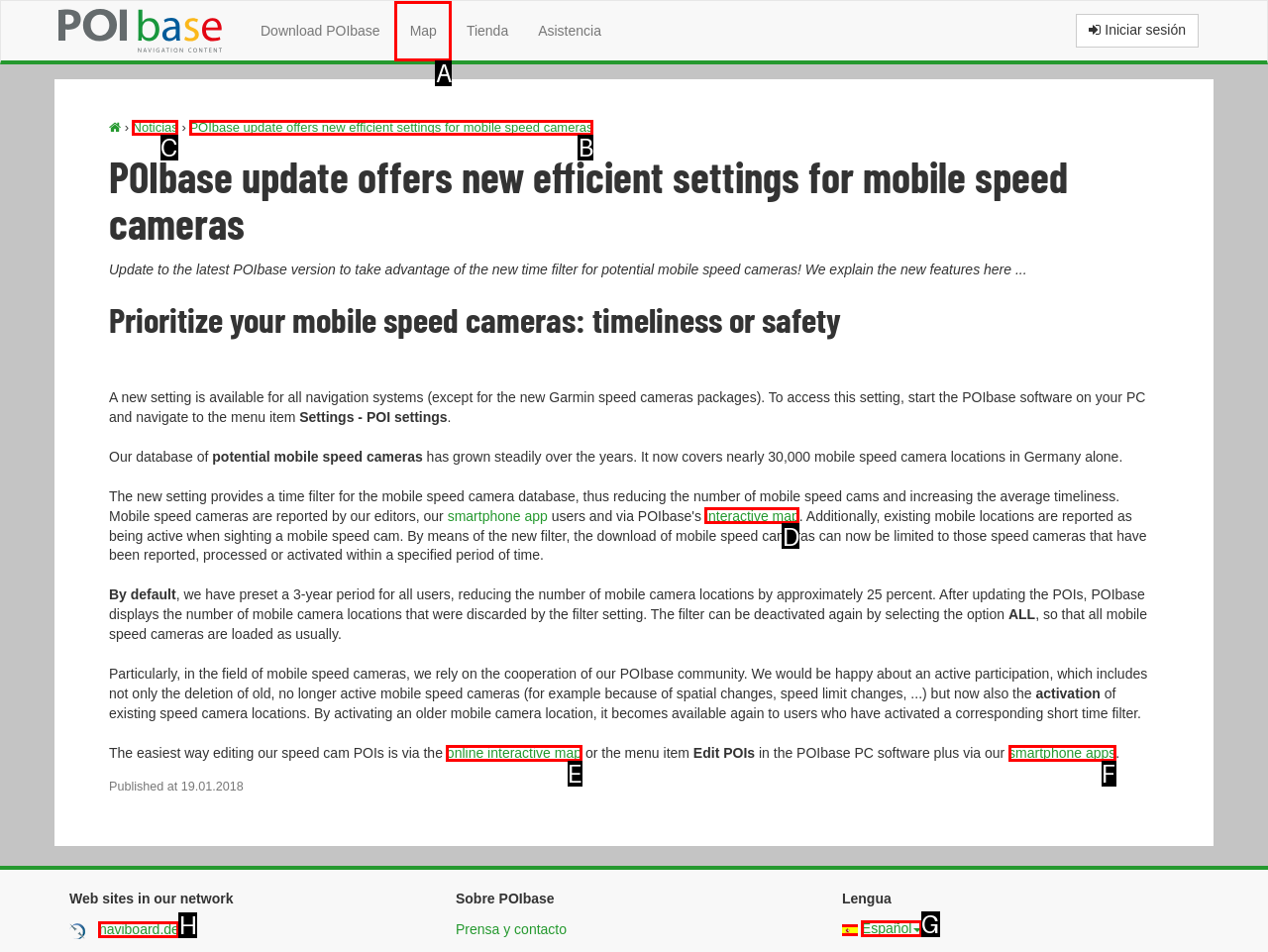Determine the HTML element to click for the instruction: Leave a comment.
Answer with the letter corresponding to the correct choice from the provided options.

None